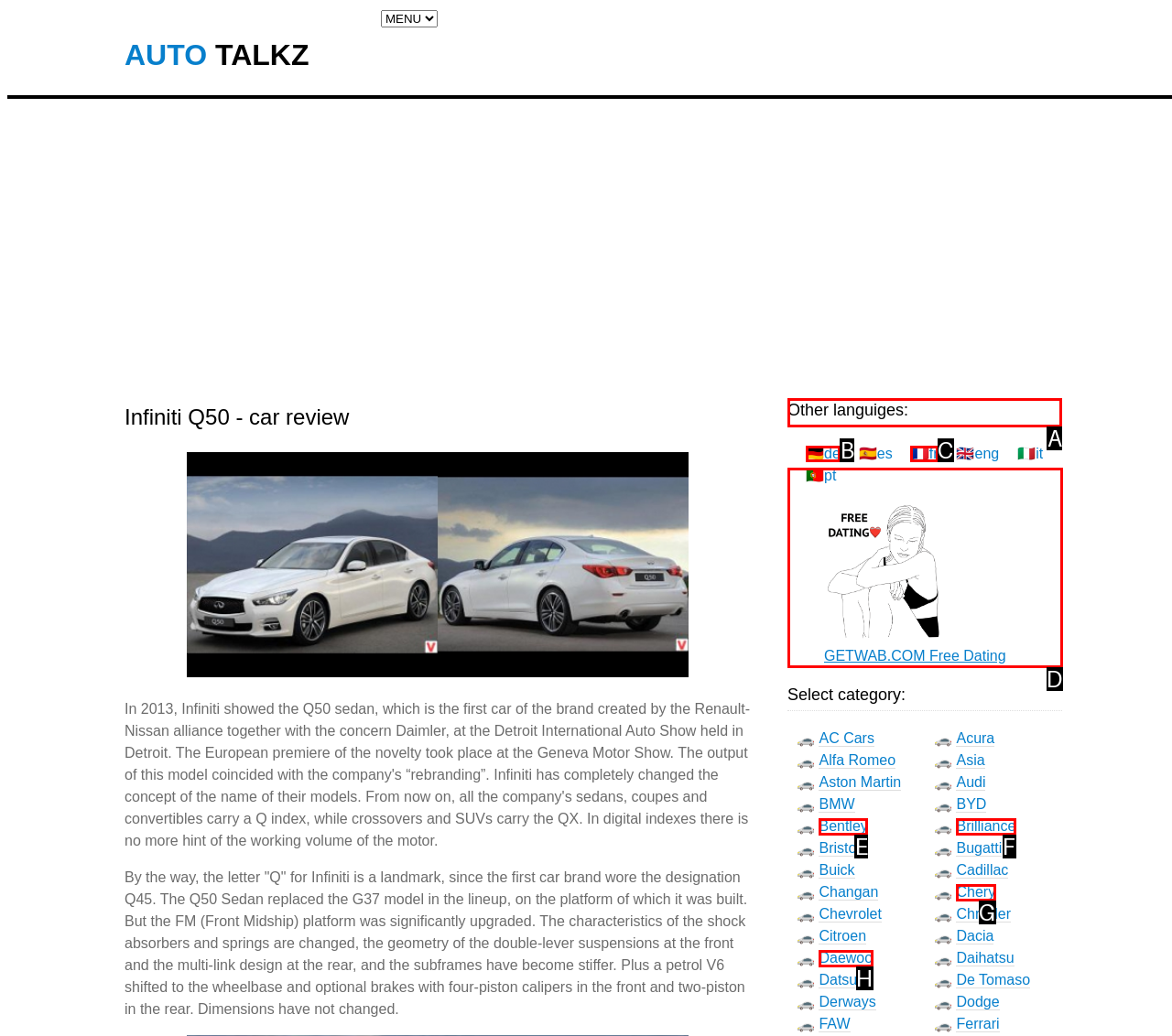Please identify the correct UI element to click for the task: Select a language from the options Respond with the letter of the appropriate option.

A